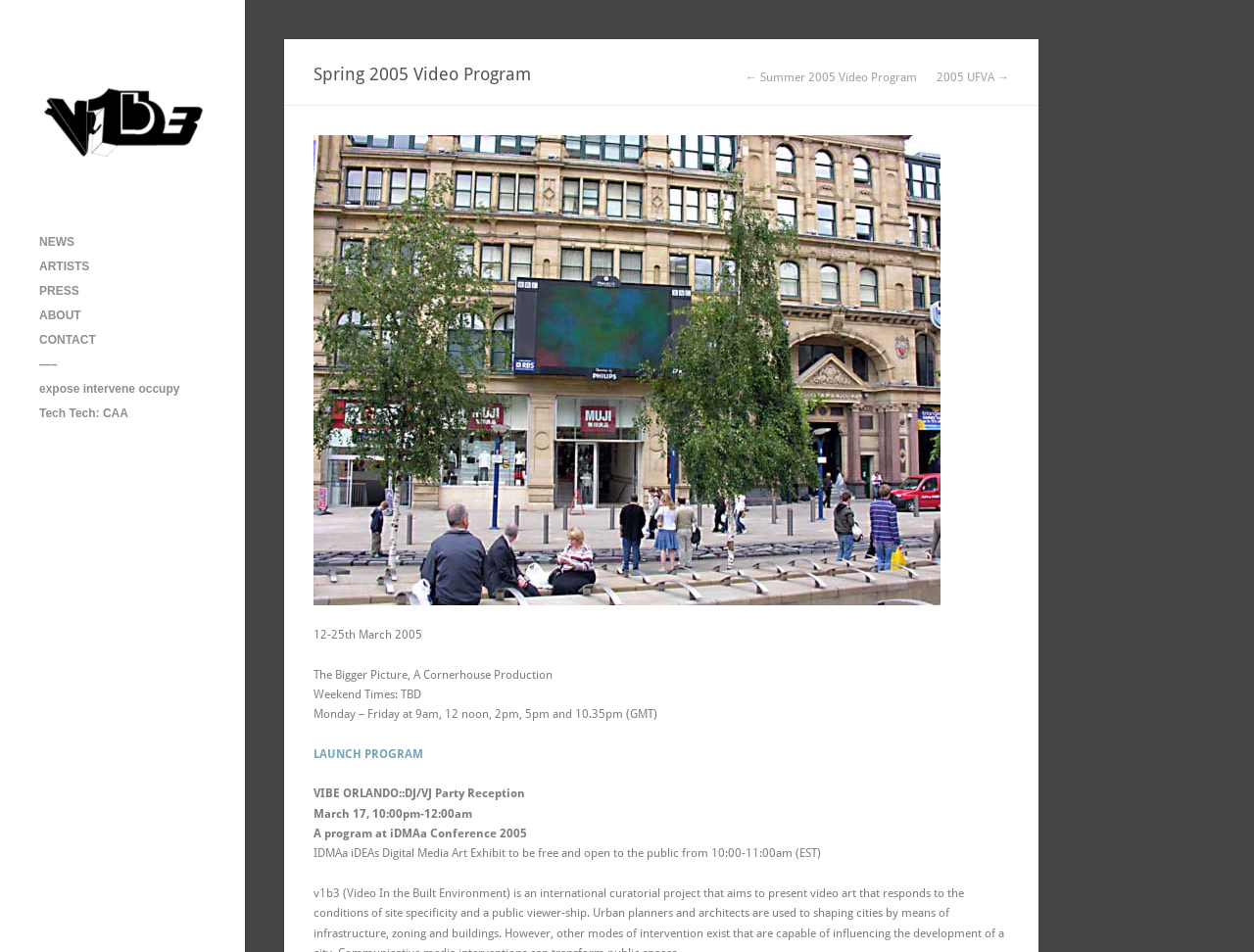Could you find the bounding box coordinates of the clickable area to complete this instruction: "view Spring 2005 Video Program details"?

[0.25, 0.072, 0.805, 0.085]